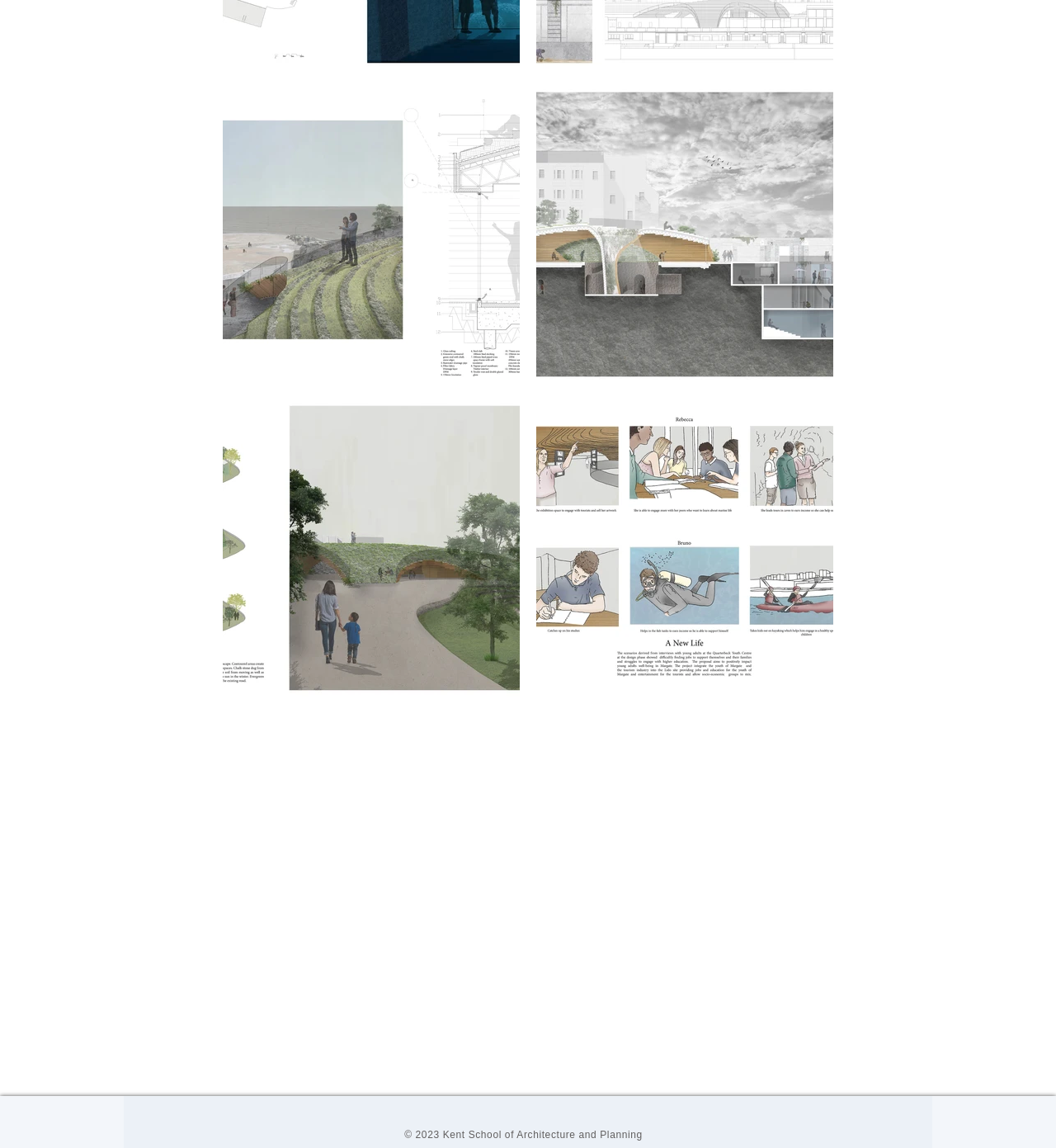What is the institution associated with this webpage?
Answer the question with as much detail as possible.

I inferred this answer by looking at the link at the bottom of the webpage with the text 'Kent School of Architecture and Planning', which suggests that this webpage is affiliated with this institution.